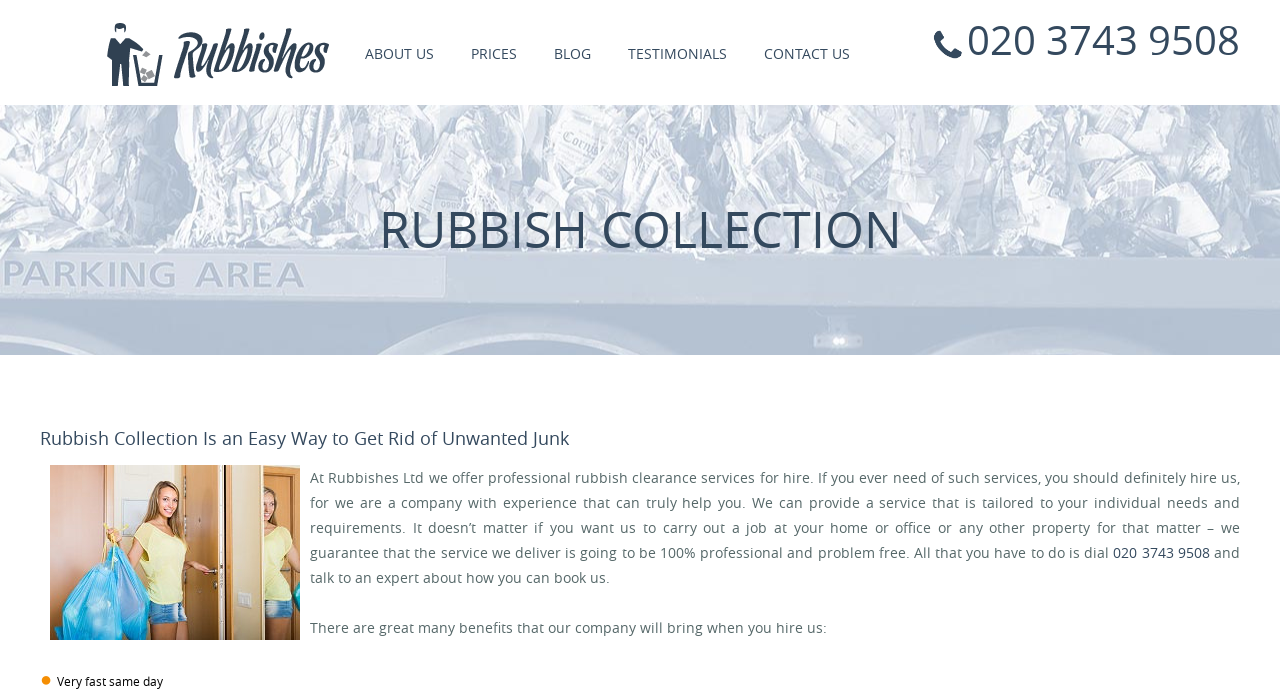Determine the bounding box coordinates of the section I need to click to execute the following instruction: "Call the phone number 020 3743 9508". Provide the coordinates as four float numbers between 0 and 1, i.e., [left, top, right, bottom].

[0.87, 0.783, 0.945, 0.811]